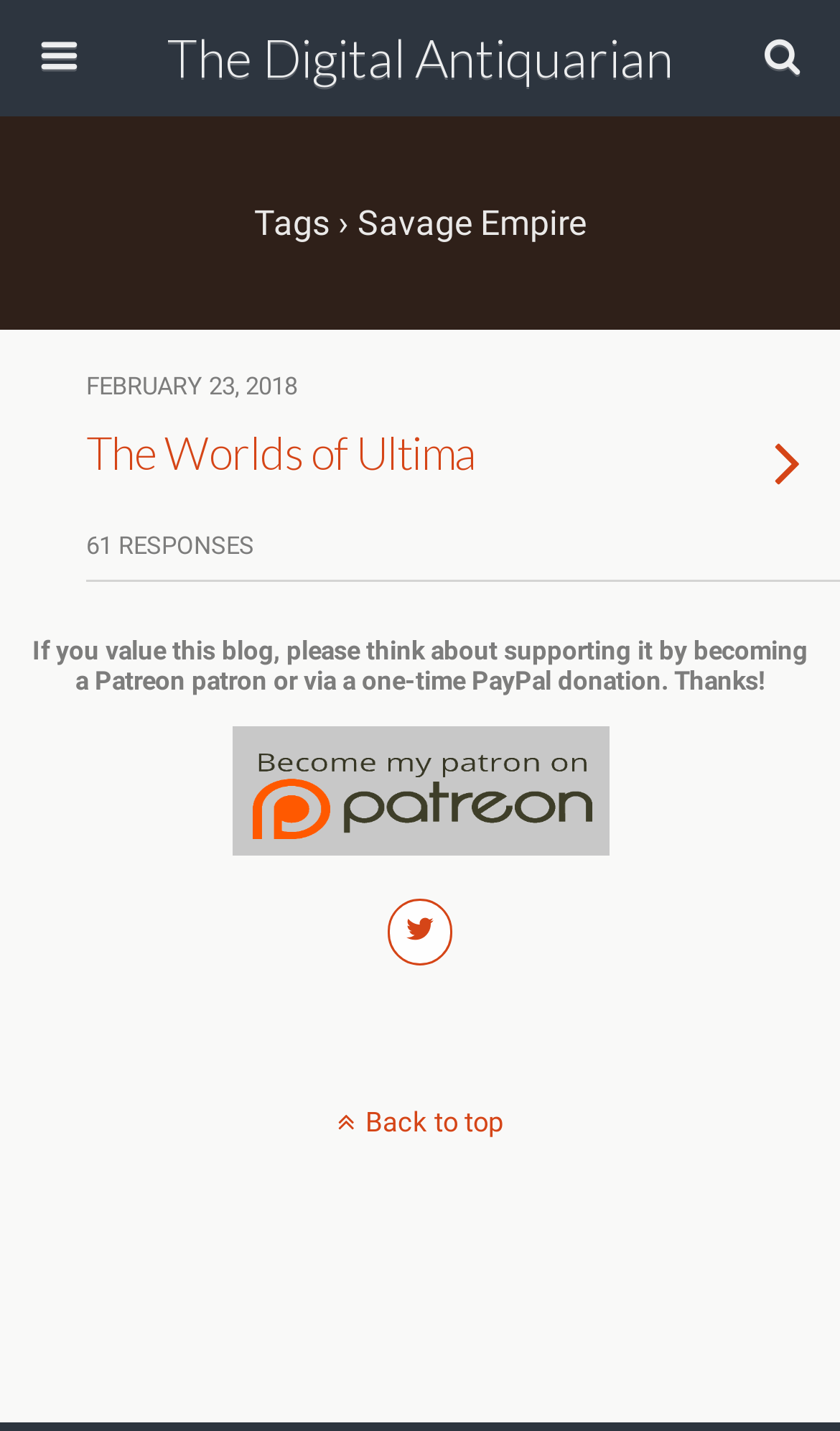What is the purpose of the textbox?
Please provide a detailed and comprehensive answer to the question.

The textbox has a placeholder text 'Search this website…', which suggests that the purpose of the textbox is to allow users to search the website.